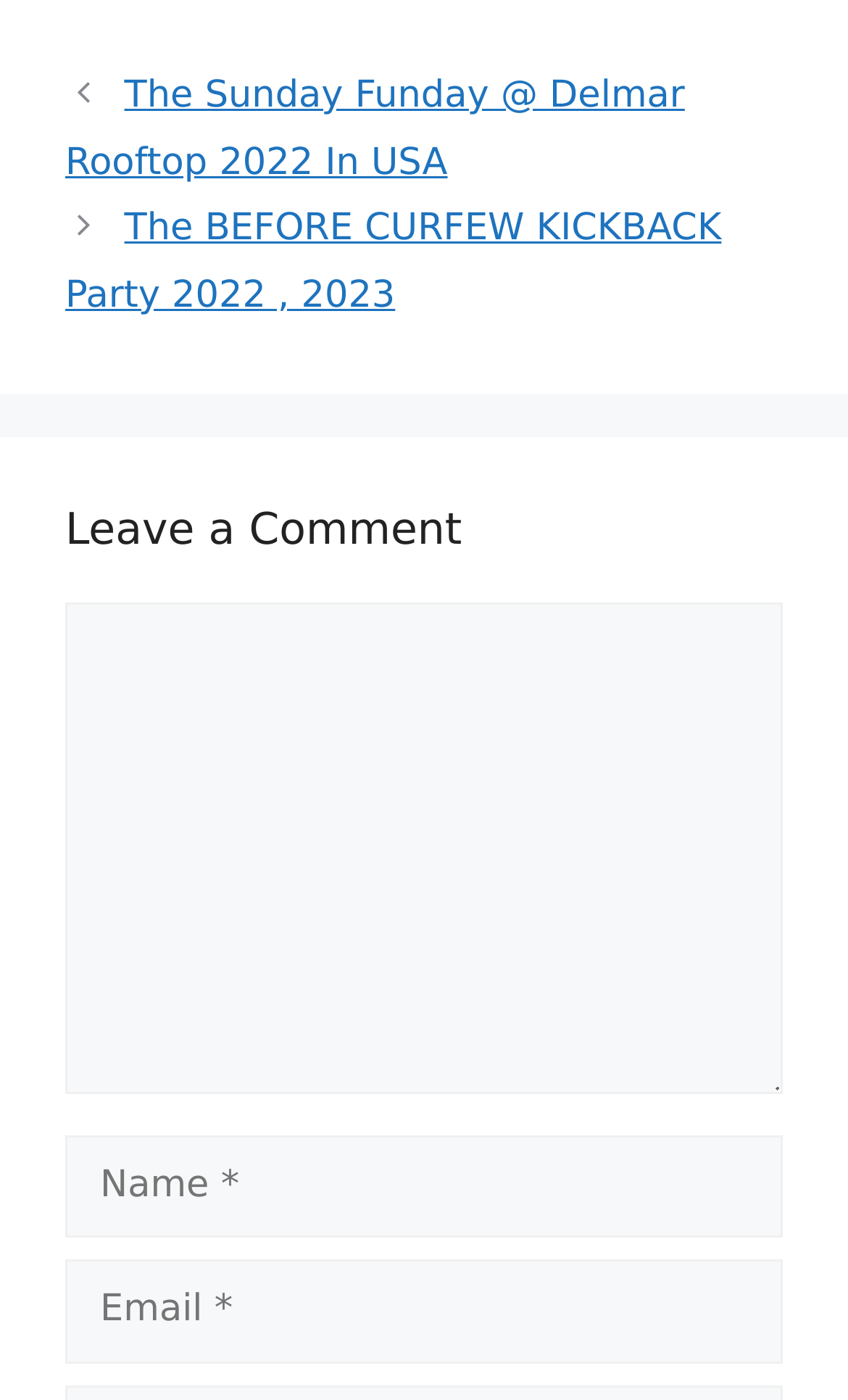How many textboxes are required on this webpage?
Based on the image, respond with a single word or phrase.

3